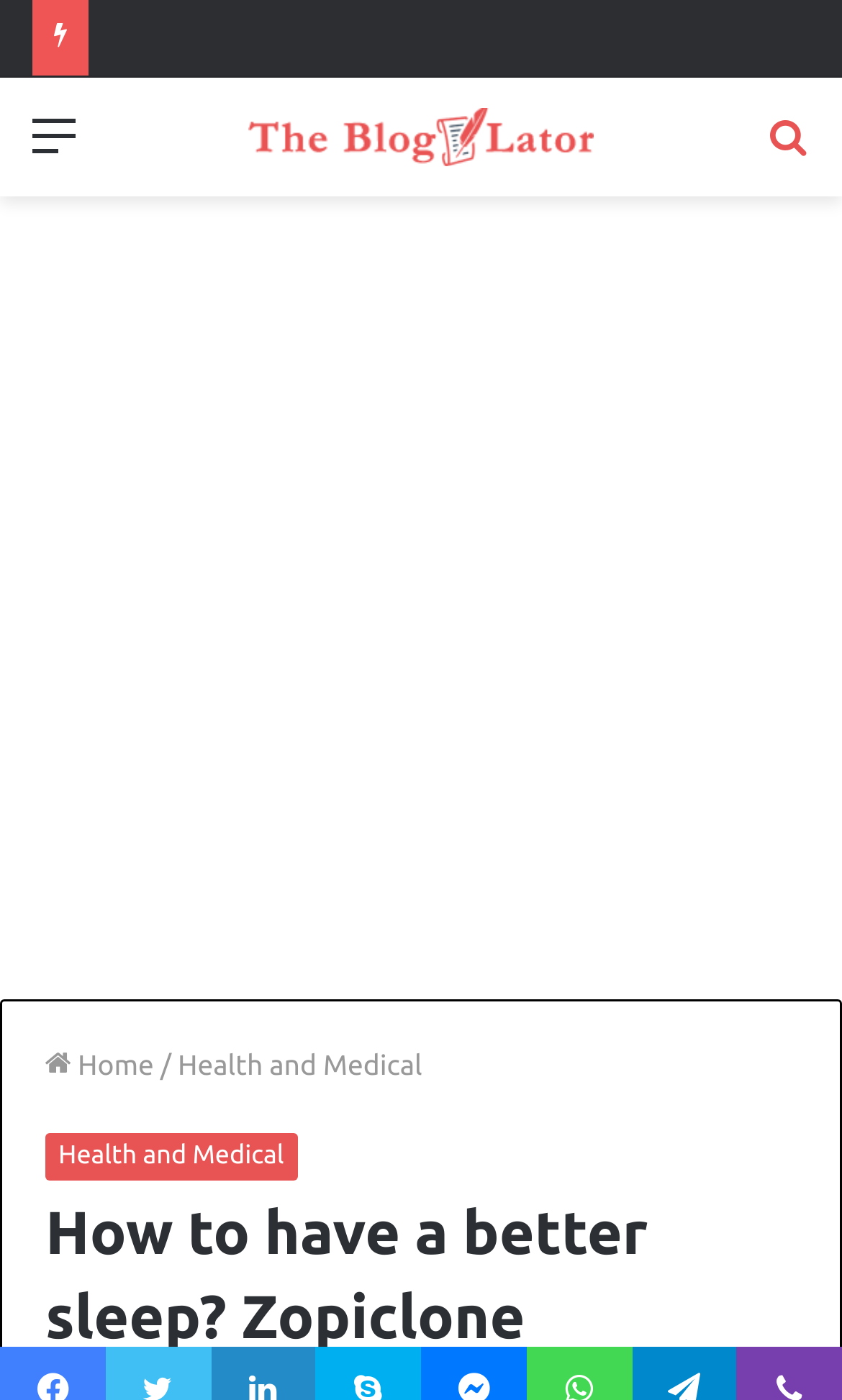What is the purpose of the search bar?
Provide a fully detailed and comprehensive answer to the question.

I inferred the purpose by looking at the link 'Search for' which is likely a search bar, allowing users to search for content within the website.